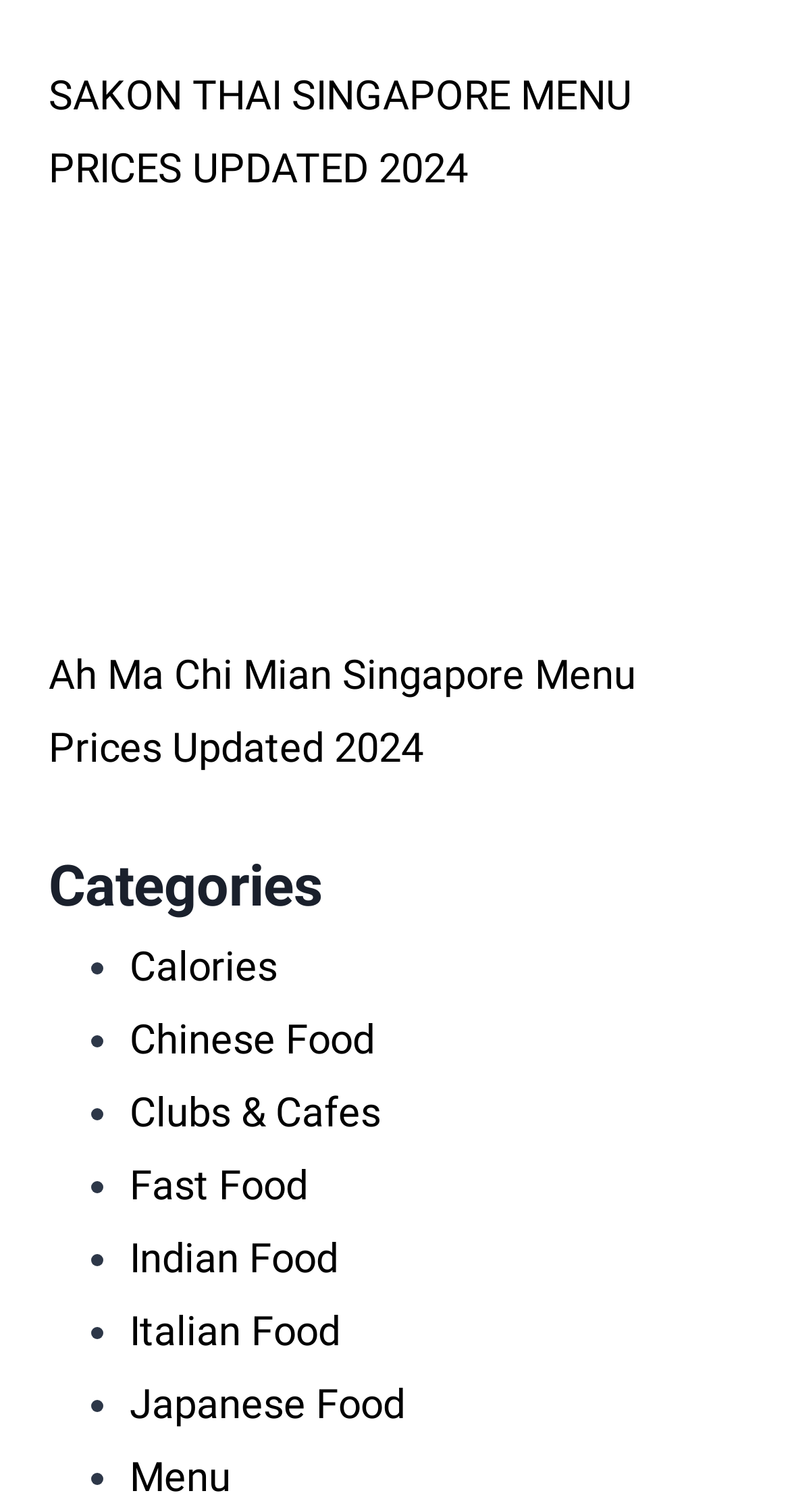What is the last category listed?
Using the image provided, answer with just one word or phrase.

Menu